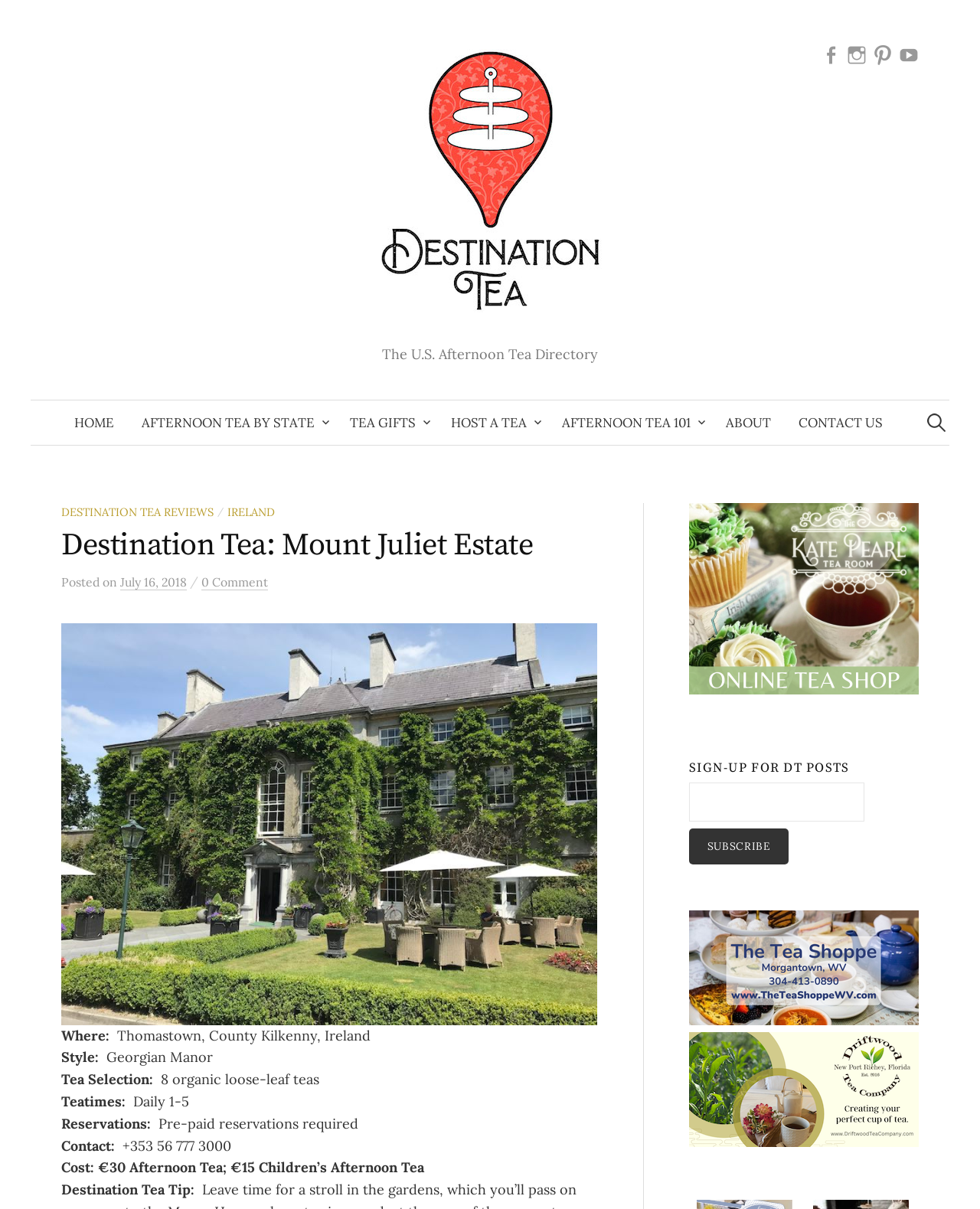Identify the bounding box for the UI element described as: "Contact Us". Ensure the coordinates are four float numbers between 0 and 1, formatted as [left, top, right, bottom].

[0.801, 0.331, 0.915, 0.368]